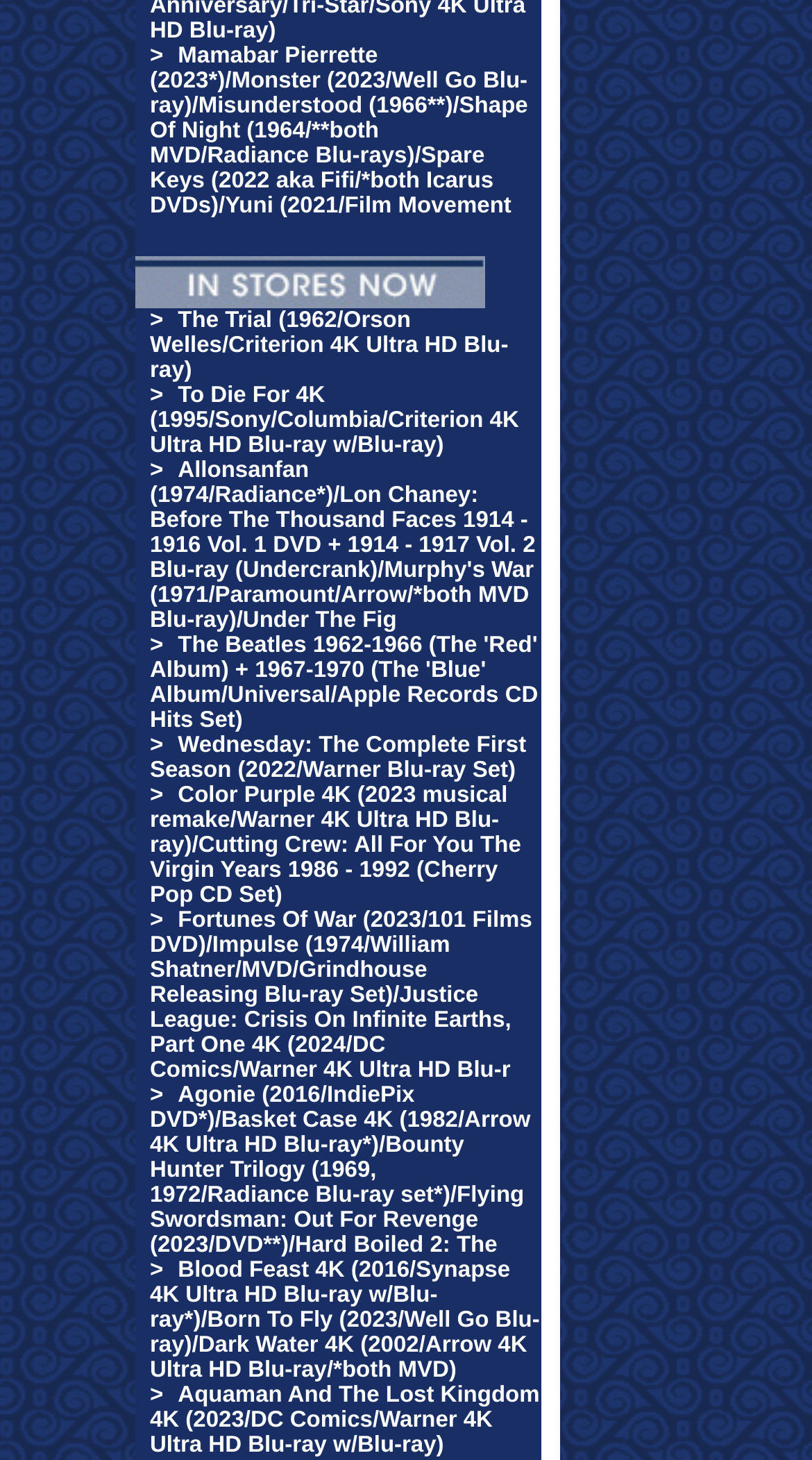What is the text of the first link on the webpage?
Look at the screenshot and respond with one word or a short phrase.

Mamabar Pierrette (2023*)/Monster (2023/Well Go Blu-ray)/Misunderstood (1966**)/Shape Of Night (1964/**both MVD/Radiance Blu-rays)/Spare Keys (2022 aka Fifi/*both Icarus DVDs)/Yuni (2021/Film Movement